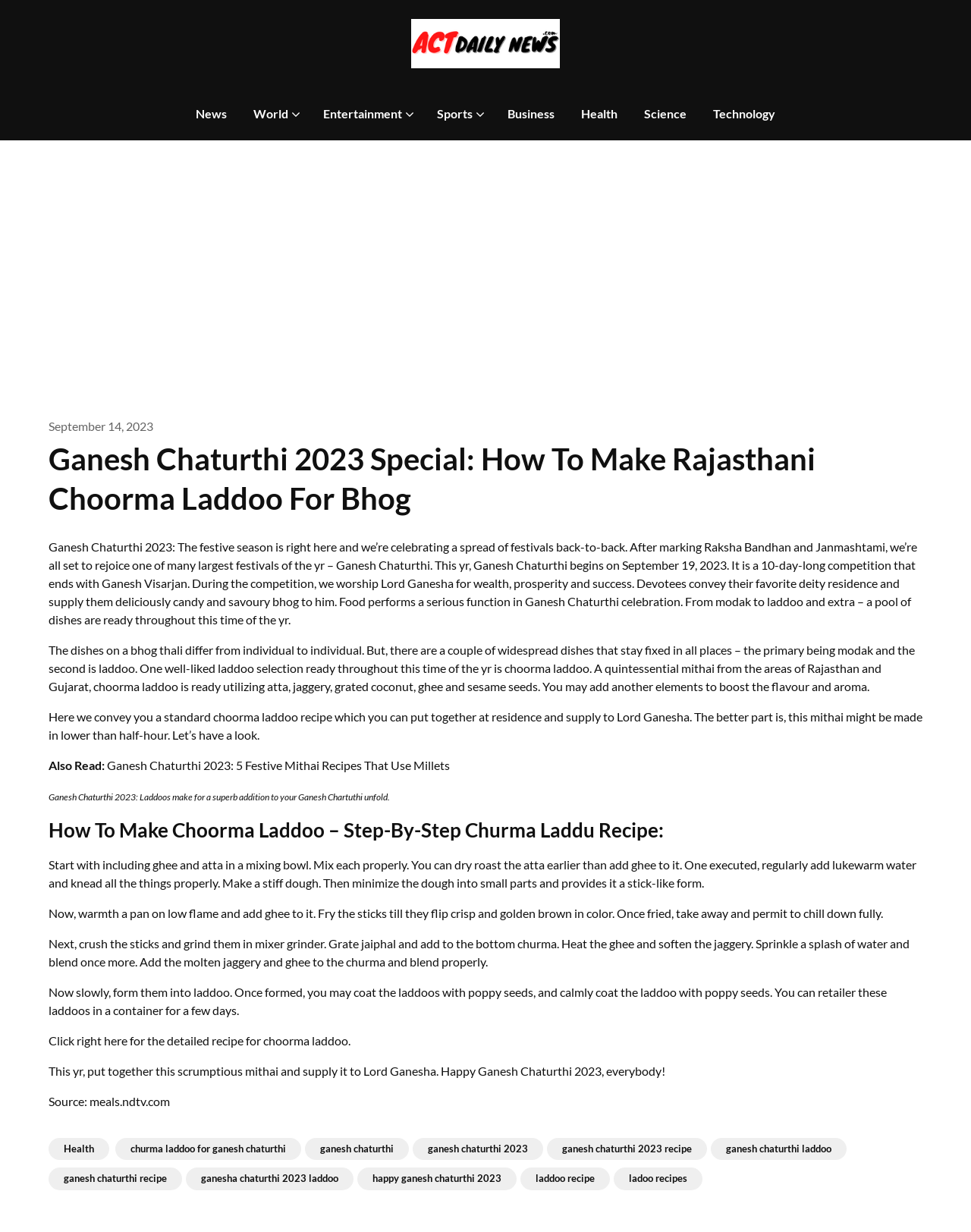Generate the text of the webpage's primary heading.

Ganesh Chaturthi 2023 Special: How To Make Rajasthani Choorma Laddoo For Bhog